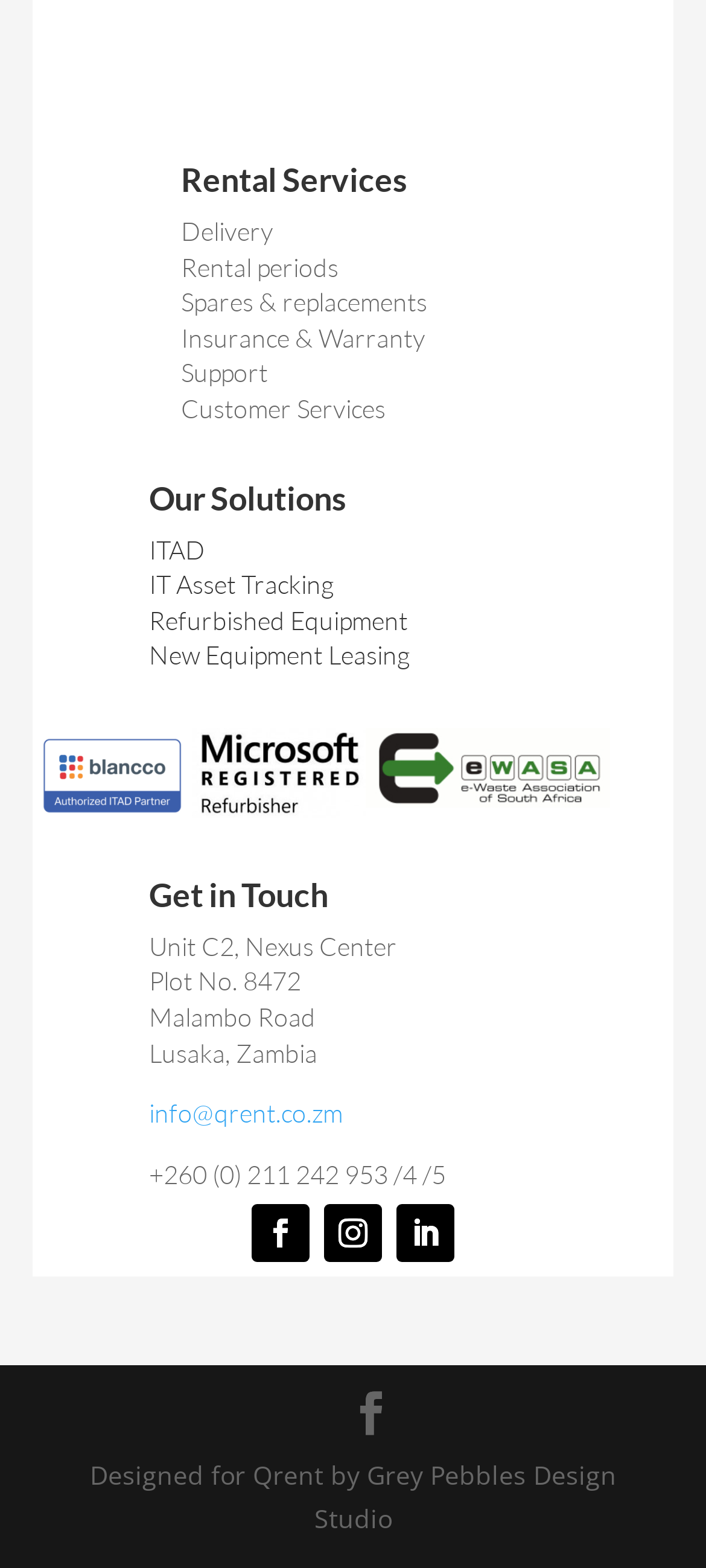Can you provide the bounding box coordinates for the element that should be clicked to implement the instruction: "Go to ITAD"?

[0.211, 0.34, 0.29, 0.36]